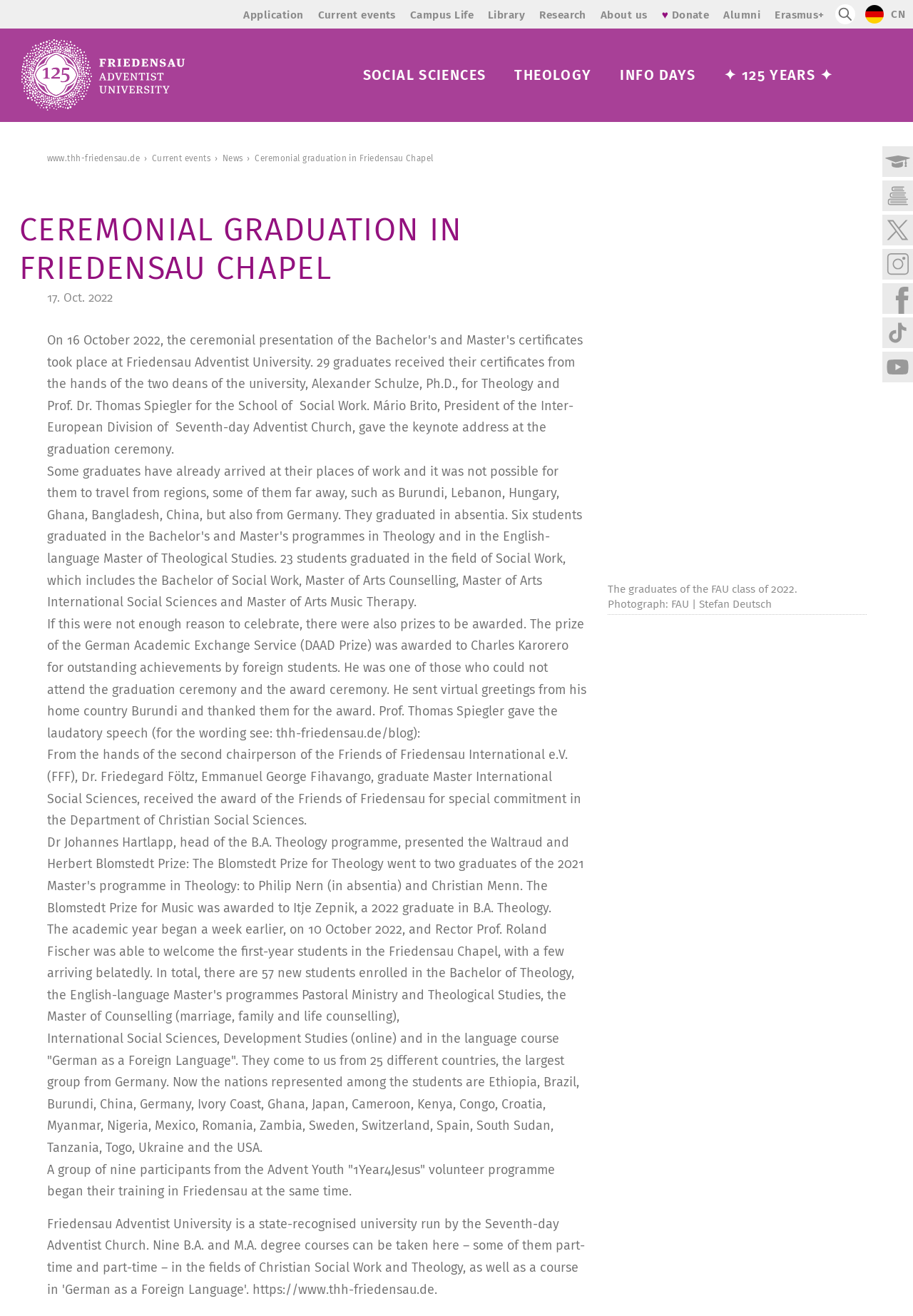Identify the bounding box coordinates for the region to click in order to carry out this instruction: "Switch to German language". Provide the coordinates using four float numbers between 0 and 1, formatted as [left, top, right, bottom].

[0.948, 0.004, 0.968, 0.018]